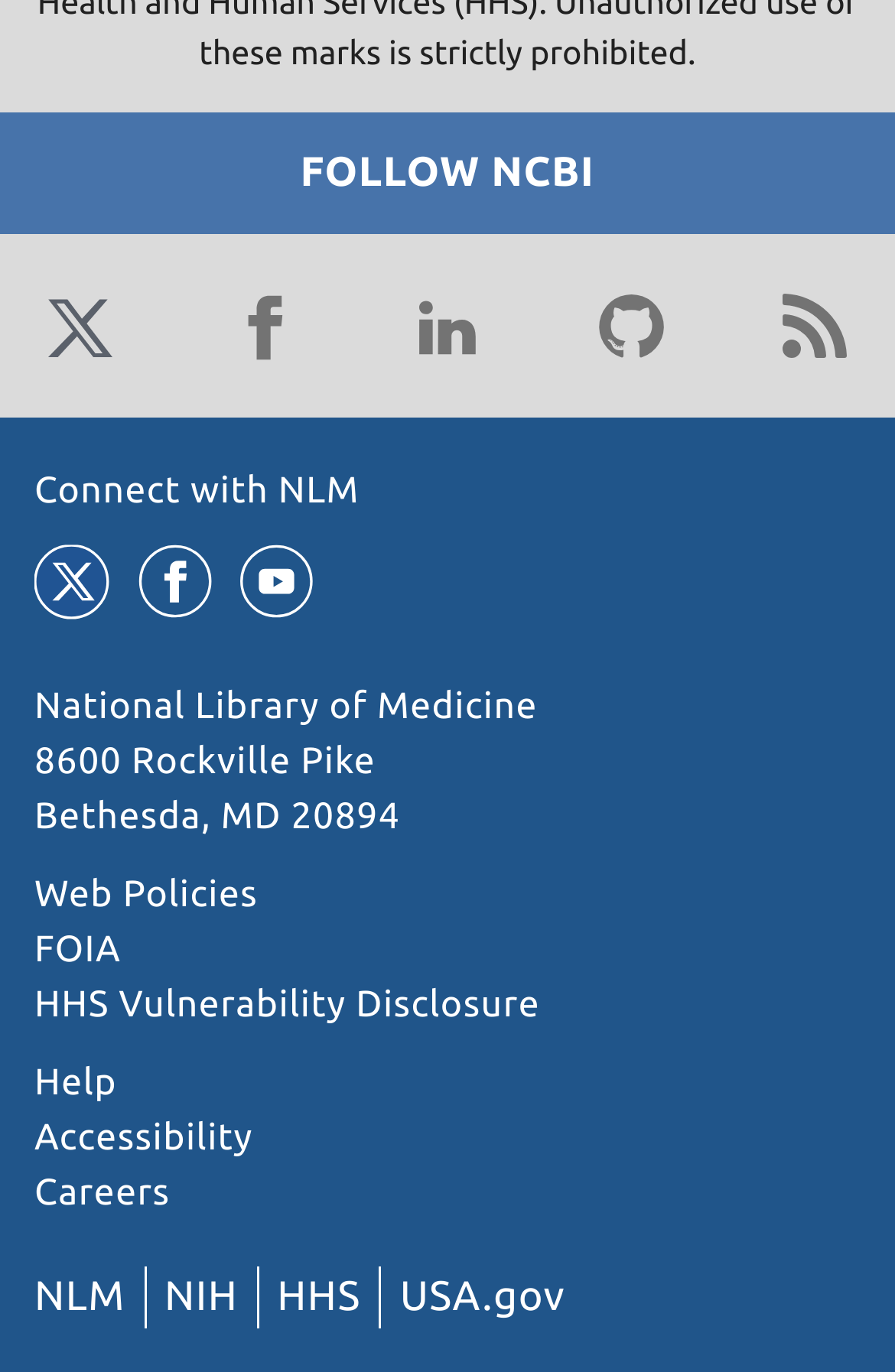What type of information is available on the webpage?
Using the visual information from the image, give a one-word or short-phrase answer.

Library information